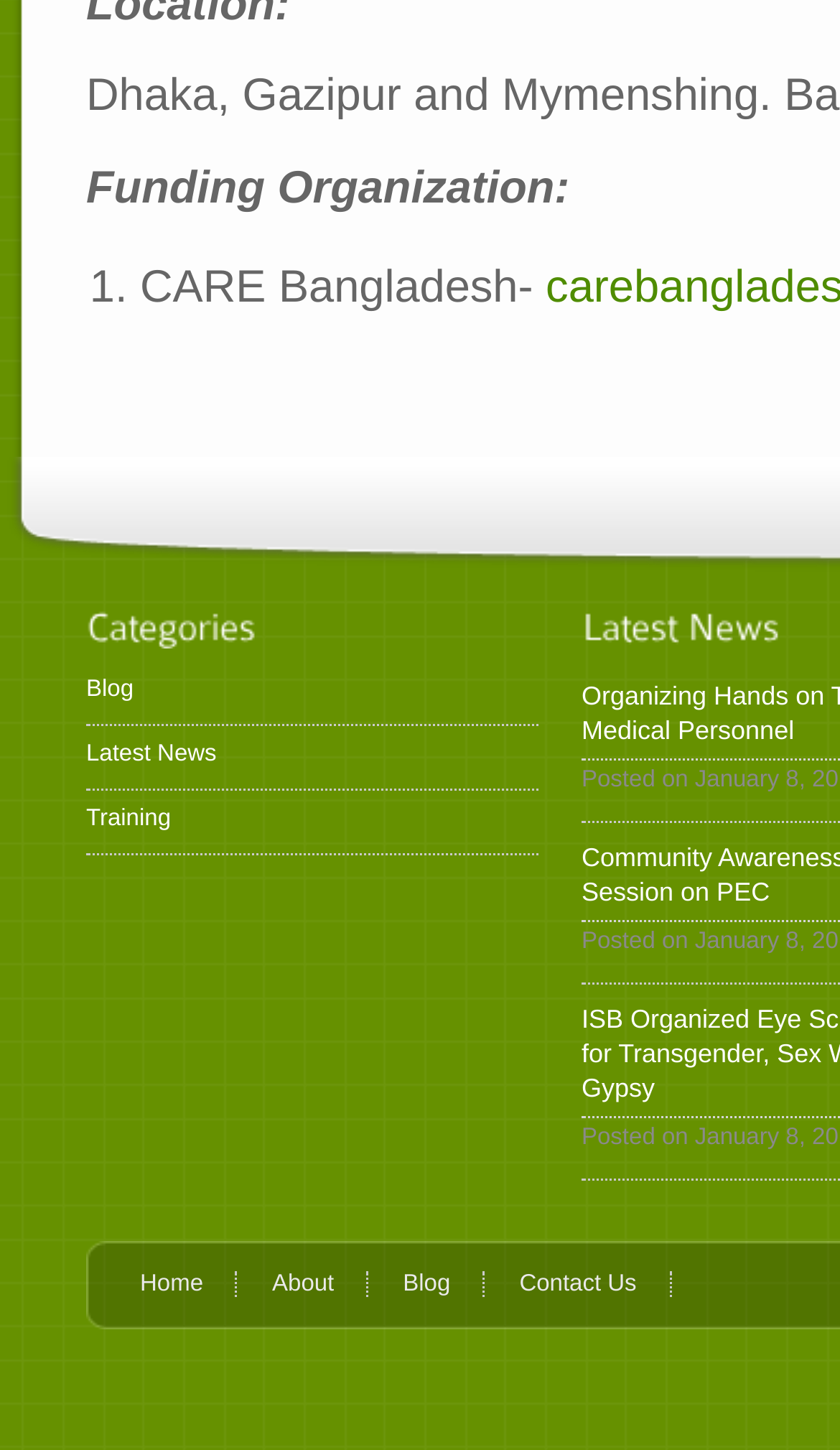Provide the bounding box coordinates in the format (top-left x, top-left y, bottom-right x, bottom-right y). All values are floating point numbers between 0 and 1. Determine the bounding box coordinate of the UI element described as: title="Twitter"

None